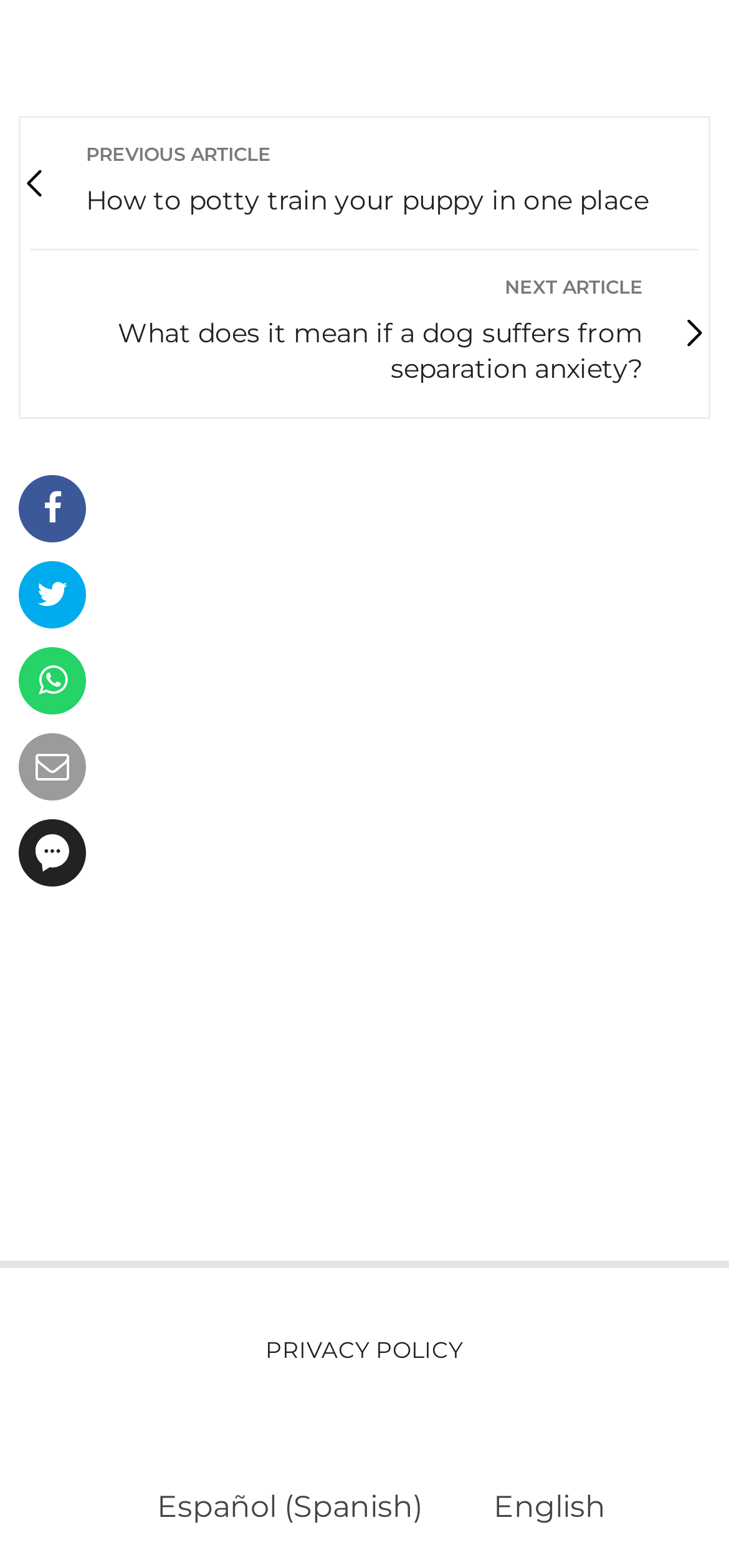Please identify the bounding box coordinates of the clickable region that I should interact with to perform the following instruction: "Share this article on Facebook". The coordinates should be expressed as four float numbers between 0 and 1, i.e., [left, top, right, bottom].

[0.026, 0.303, 0.118, 0.346]